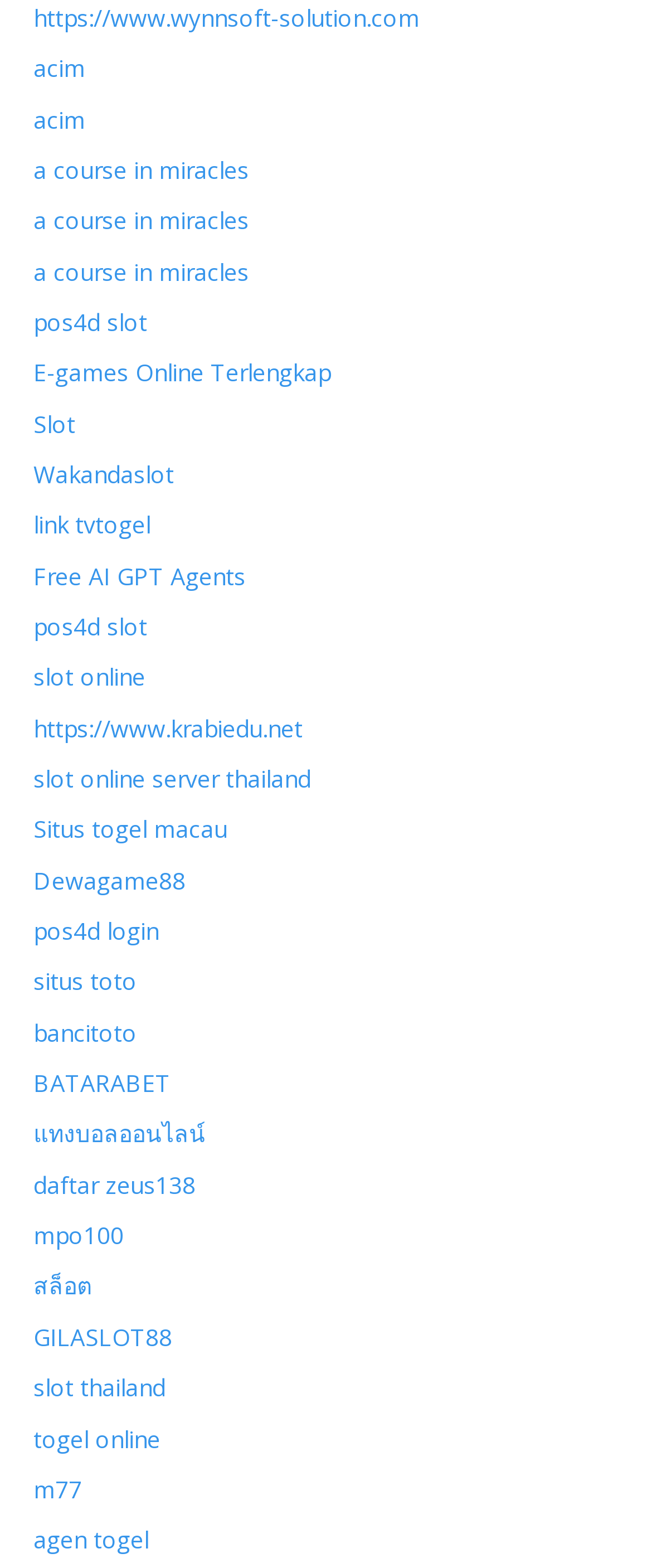What is the main theme of this webpage?
Please answer the question with as much detail and depth as you can.

Based on the numerous links and text elements on the webpage, it appears that the main theme of this webpage is online gaming, specifically focused on slots, togel, and other e-games.